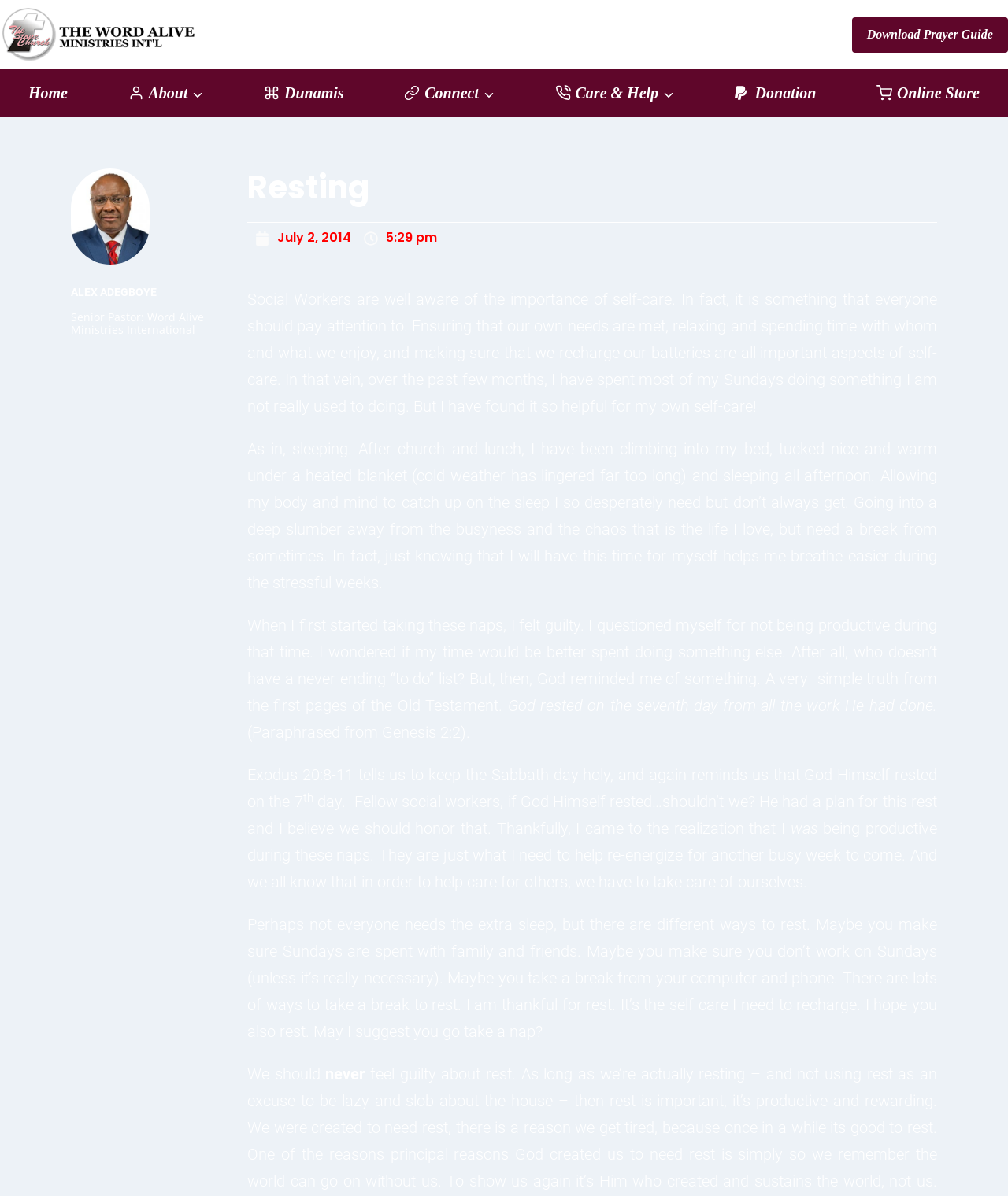Find the bounding box coordinates for the area you need to click to carry out the instruction: "Go to the 'Home' page". The coordinates should be four float numbers between 0 and 1, indicated as [left, top, right, bottom].

[0.019, 0.058, 0.077, 0.098]